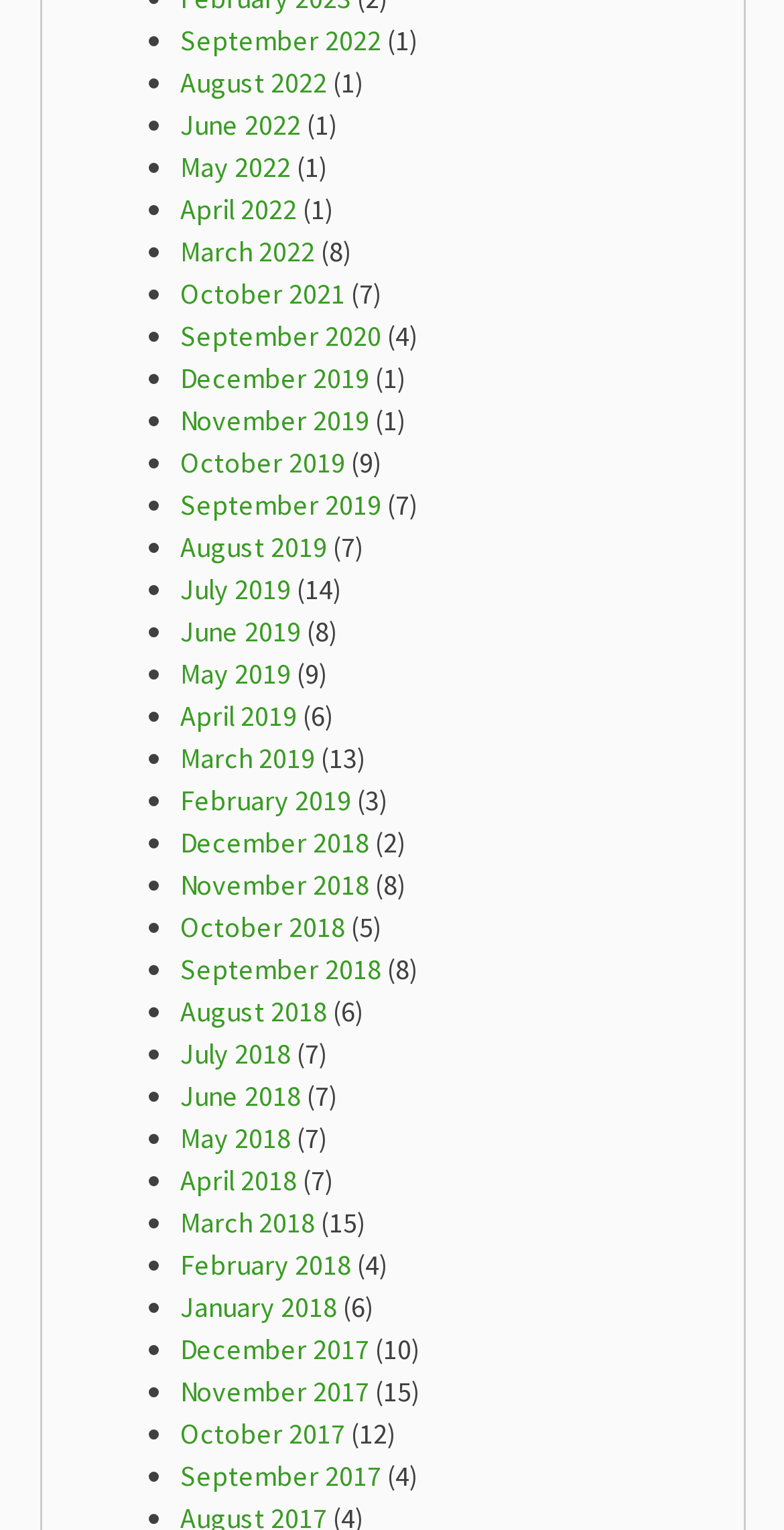Specify the bounding box coordinates of the area that needs to be clicked to achieve the following instruction: "View June 2022".

[0.229, 0.07, 0.383, 0.093]